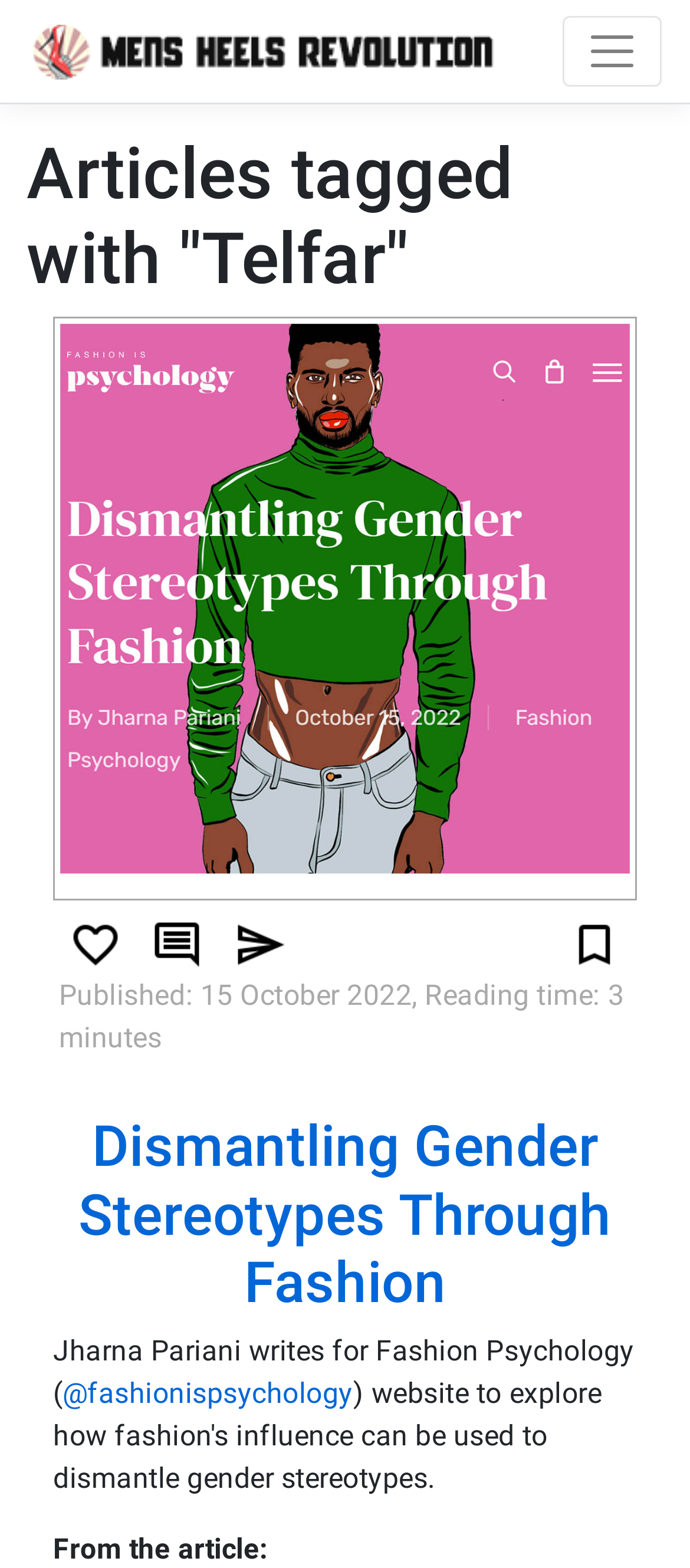Find the bounding box coordinates for the area that should be clicked to accomplish the instruction: "Click the toggle navigation button".

[0.815, 0.01, 0.959, 0.055]